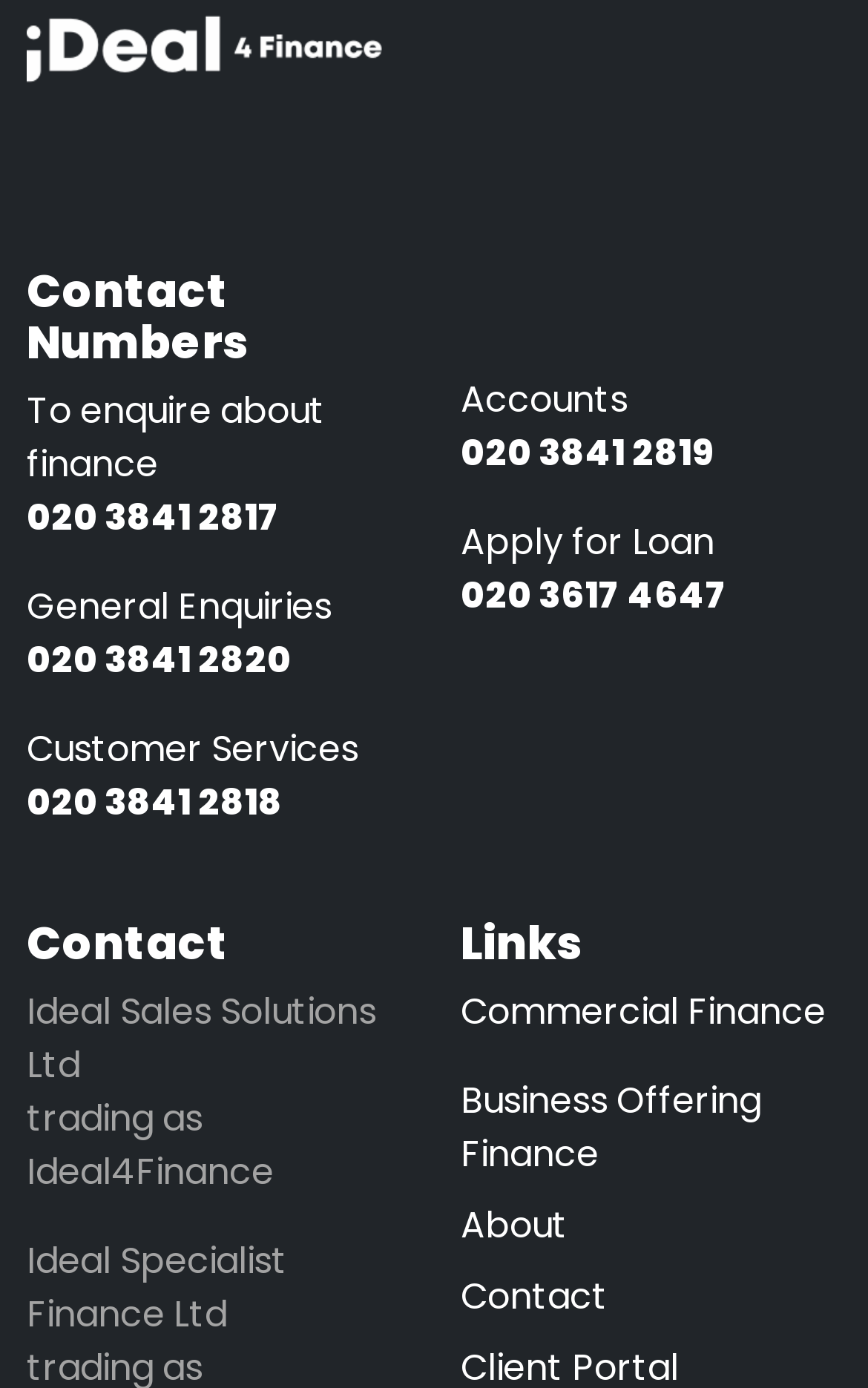Answer the question with a single word or phrase: 
What is the company name?

Ideal4Finance